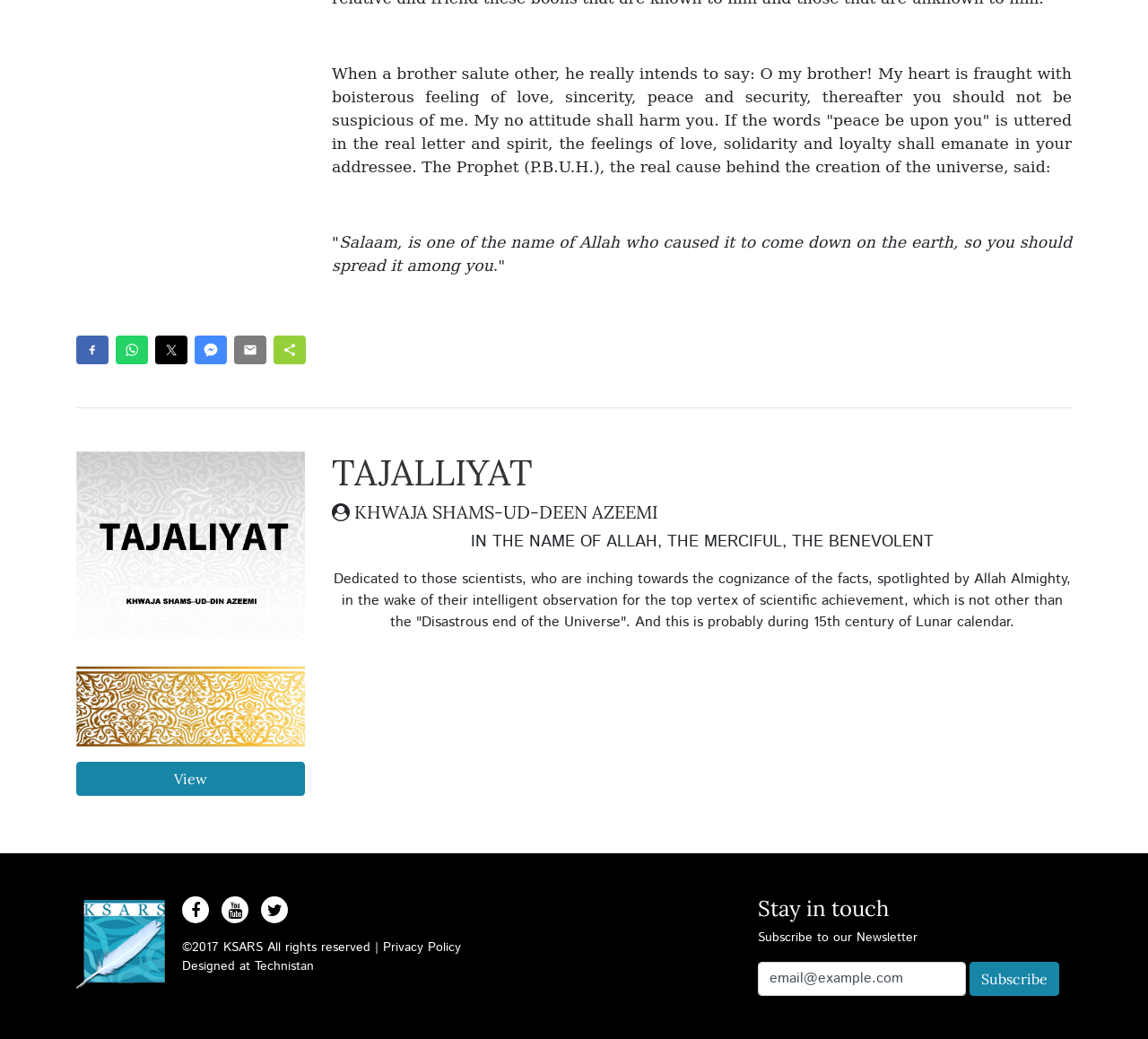Please analyze the image and give a detailed answer to the question:
What is the language of the text on the webpage?

The language of the text on the webpage is English, as can be inferred from the text content, such as 'IN THE NAME OF ALLAH, THE MERCIFUL, THE BENEVOLENT' and 'Dedicated to those scientists, who are inching towards the cognizance of the facts...'.